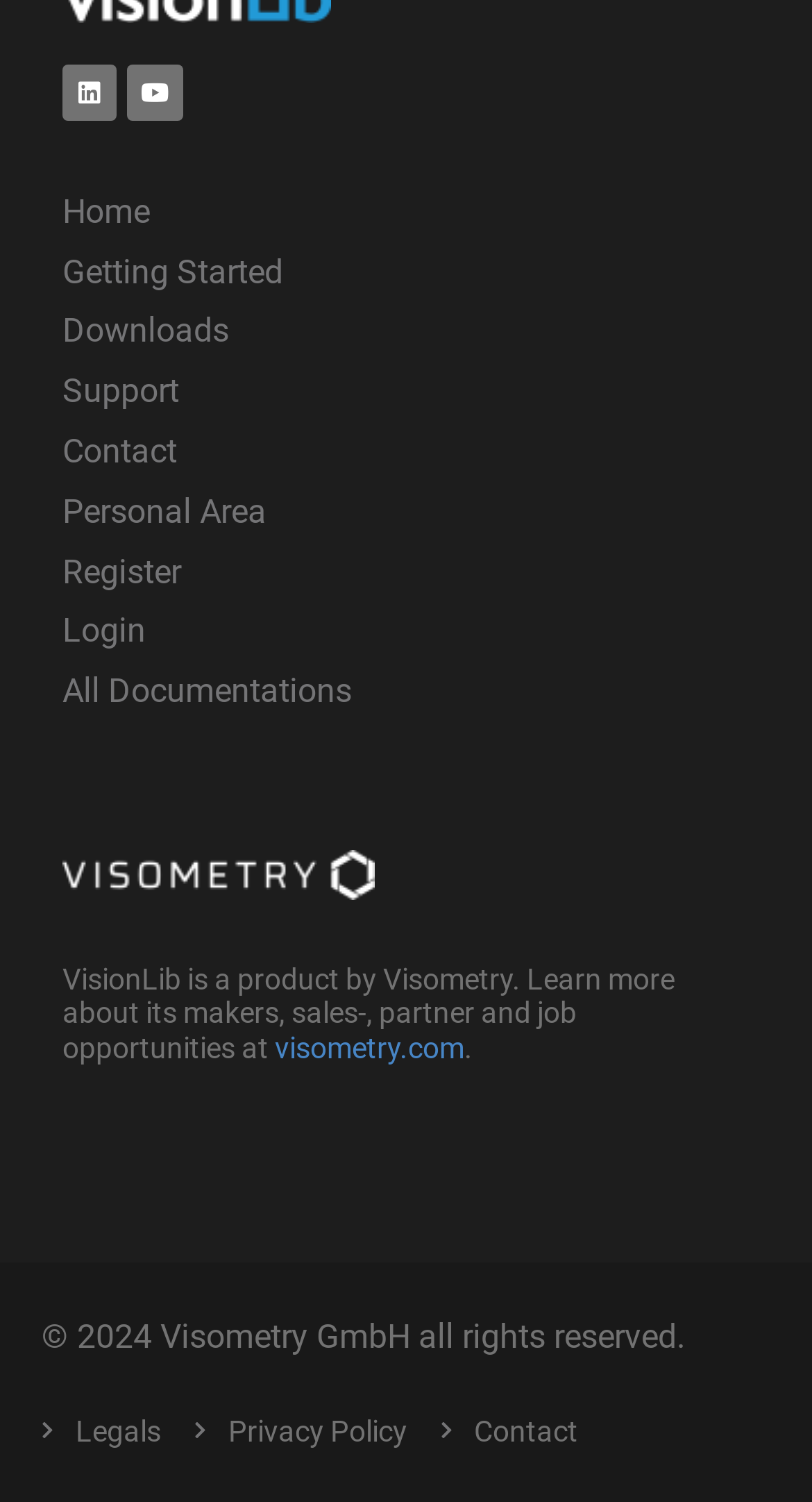Find the bounding box coordinates of the element's region that should be clicked in order to follow the given instruction: "Click on Psicobotica logo". The coordinates should consist of four float numbers between 0 and 1, i.e., [left, top, right, bottom].

None